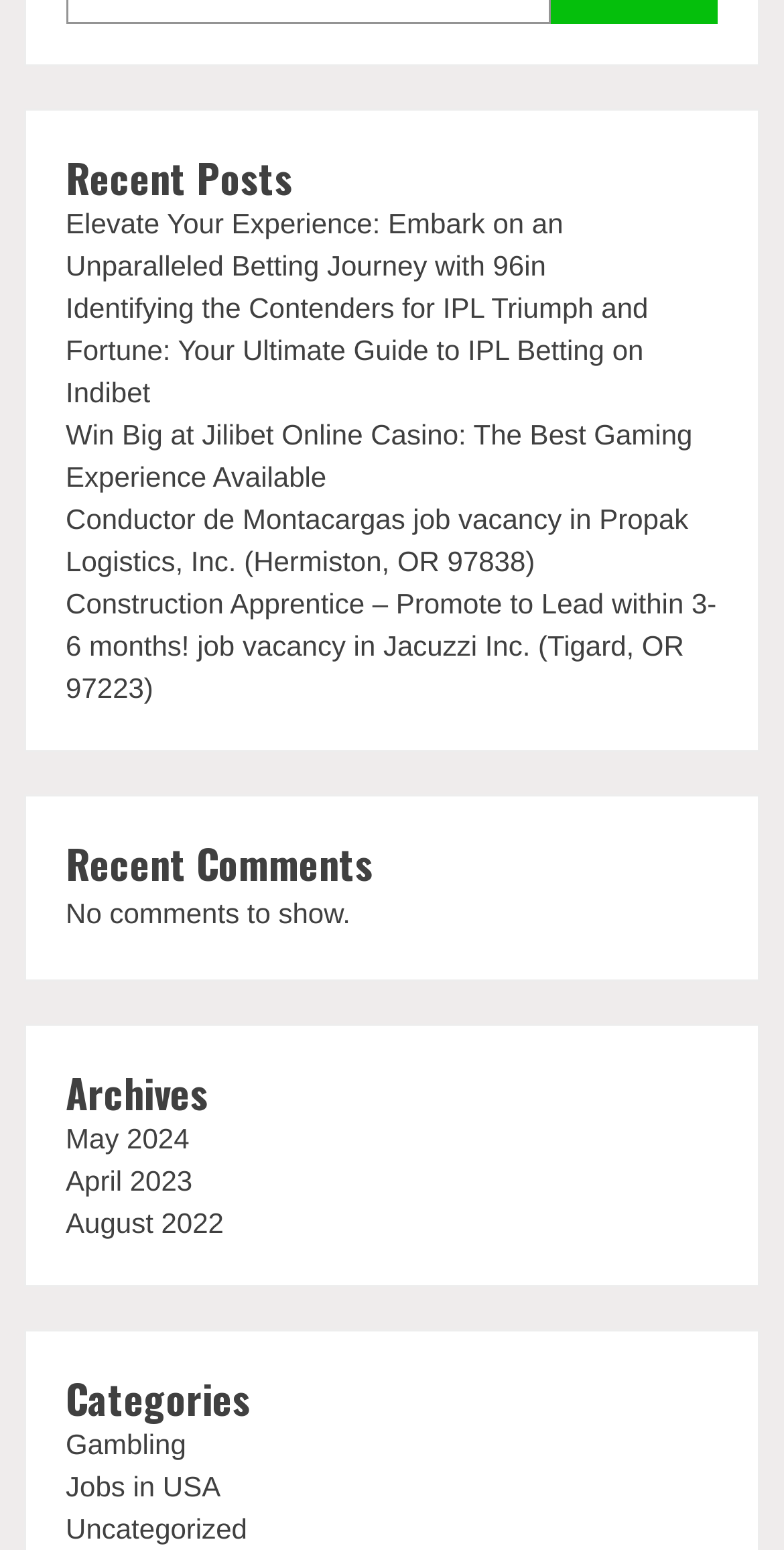Can you find the bounding box coordinates of the area I should click to execute the following instruction: "View archives from May 2024"?

[0.084, 0.724, 0.241, 0.745]